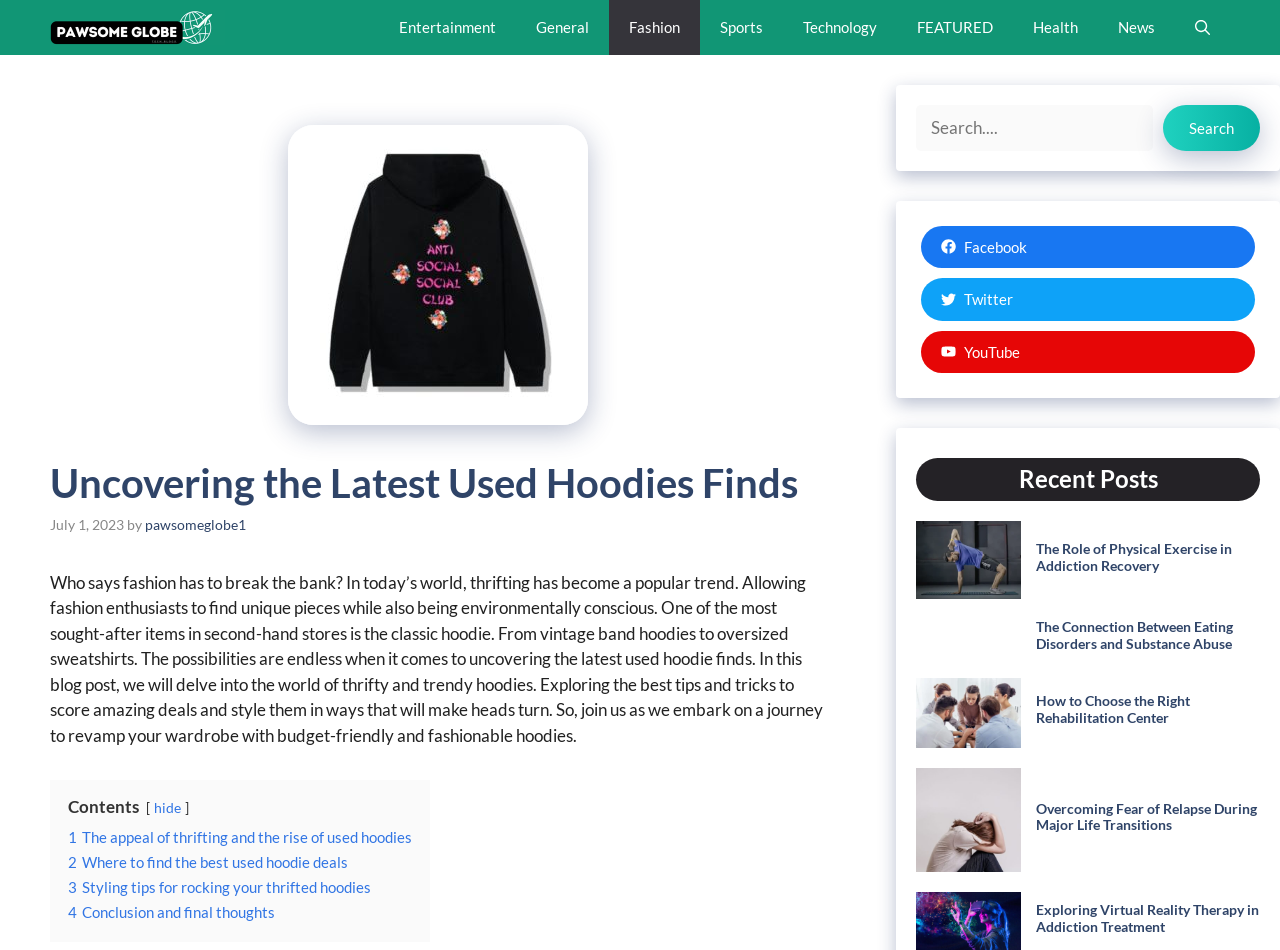Using floating point numbers between 0 and 1, provide the bounding box coordinates in the format (top-left x, top-left y, bottom-right x, bottom-right y). Locate the UI element described here: parent_node: Search name="s" placeholder="Search...."

[0.716, 0.111, 0.901, 0.158]